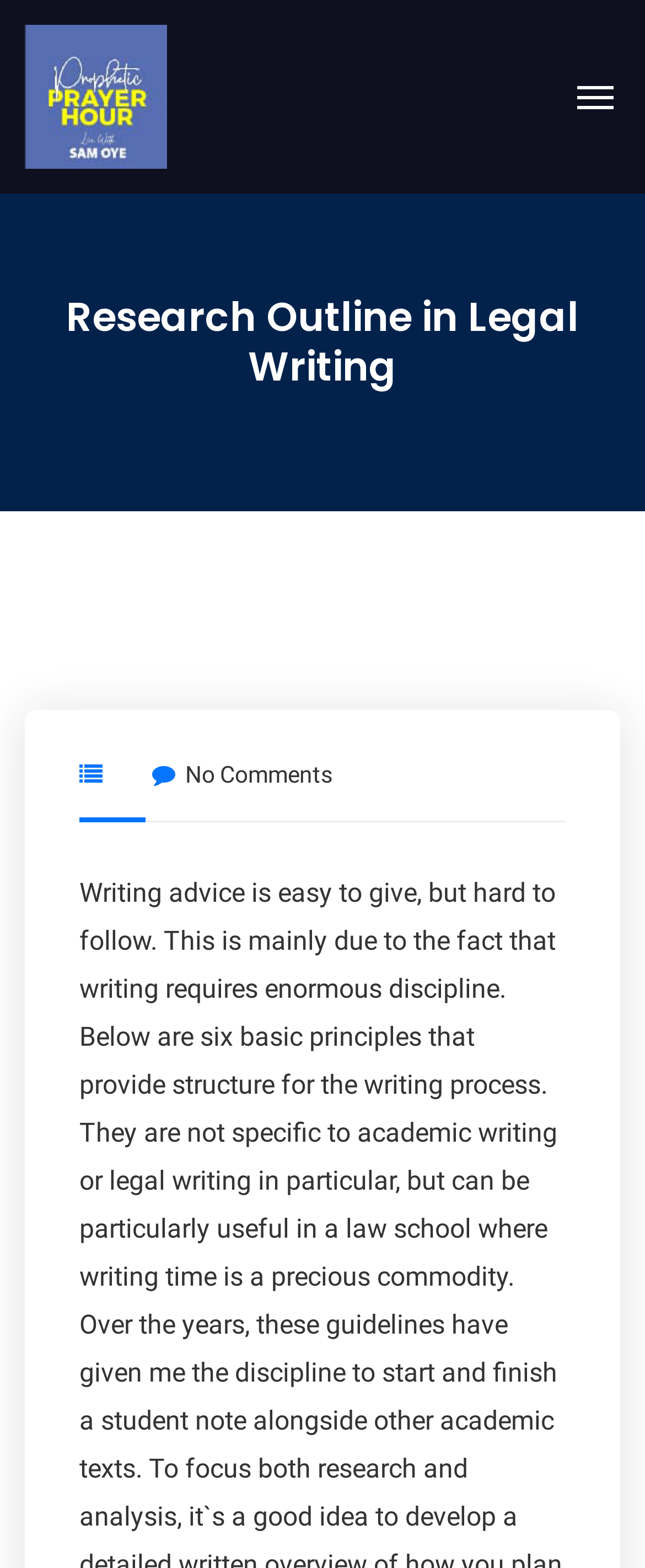Respond with a single word or short phrase to the following question: 
What is the text of the main heading?

Research Outline in Legal Writing